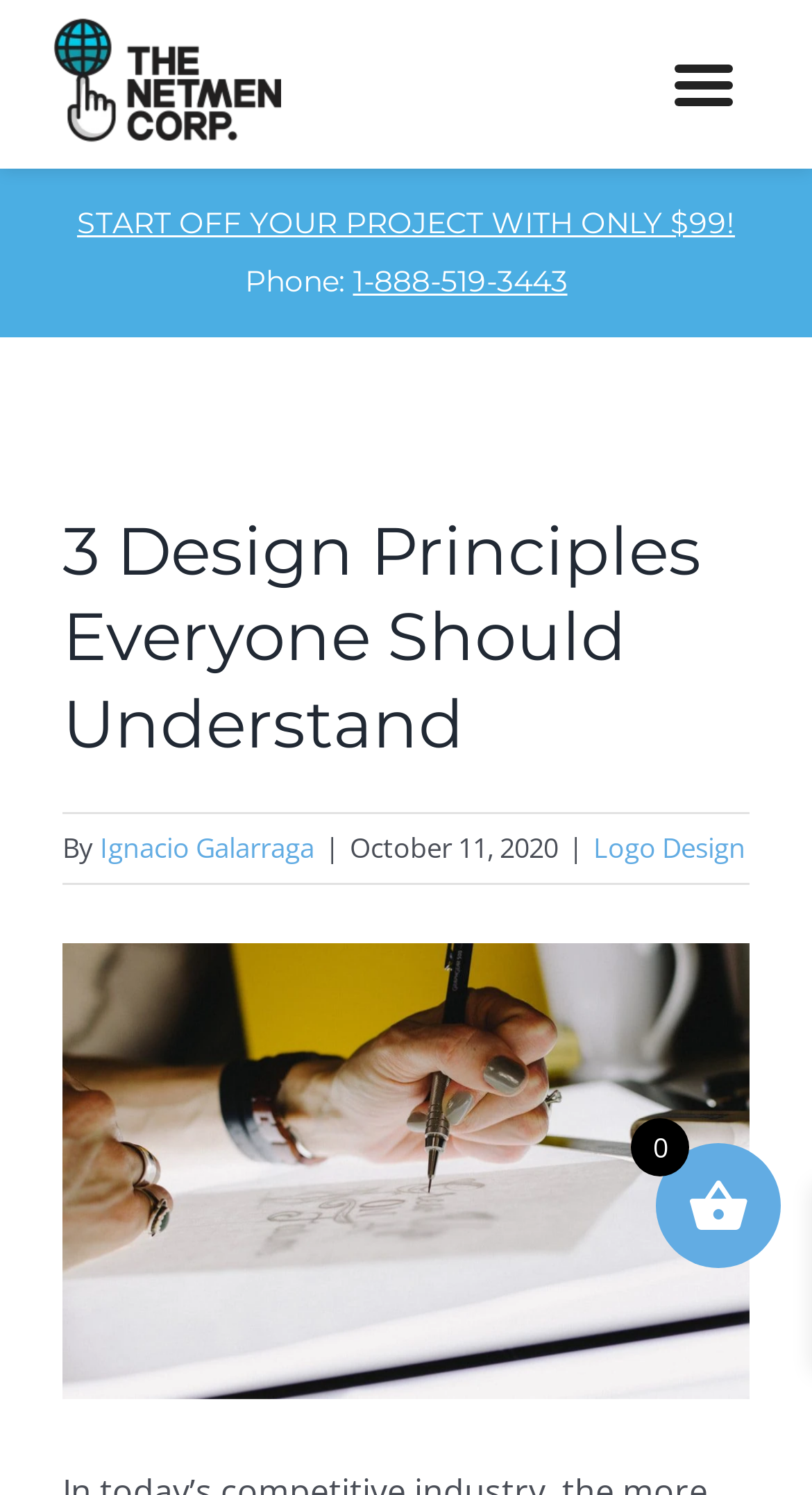Provide the bounding box coordinates for the specified HTML element described in this description: "Logo Design". The coordinates should be four float numbers ranging from 0 to 1, in the format [left, top, right, bottom].

[0.731, 0.554, 0.918, 0.579]